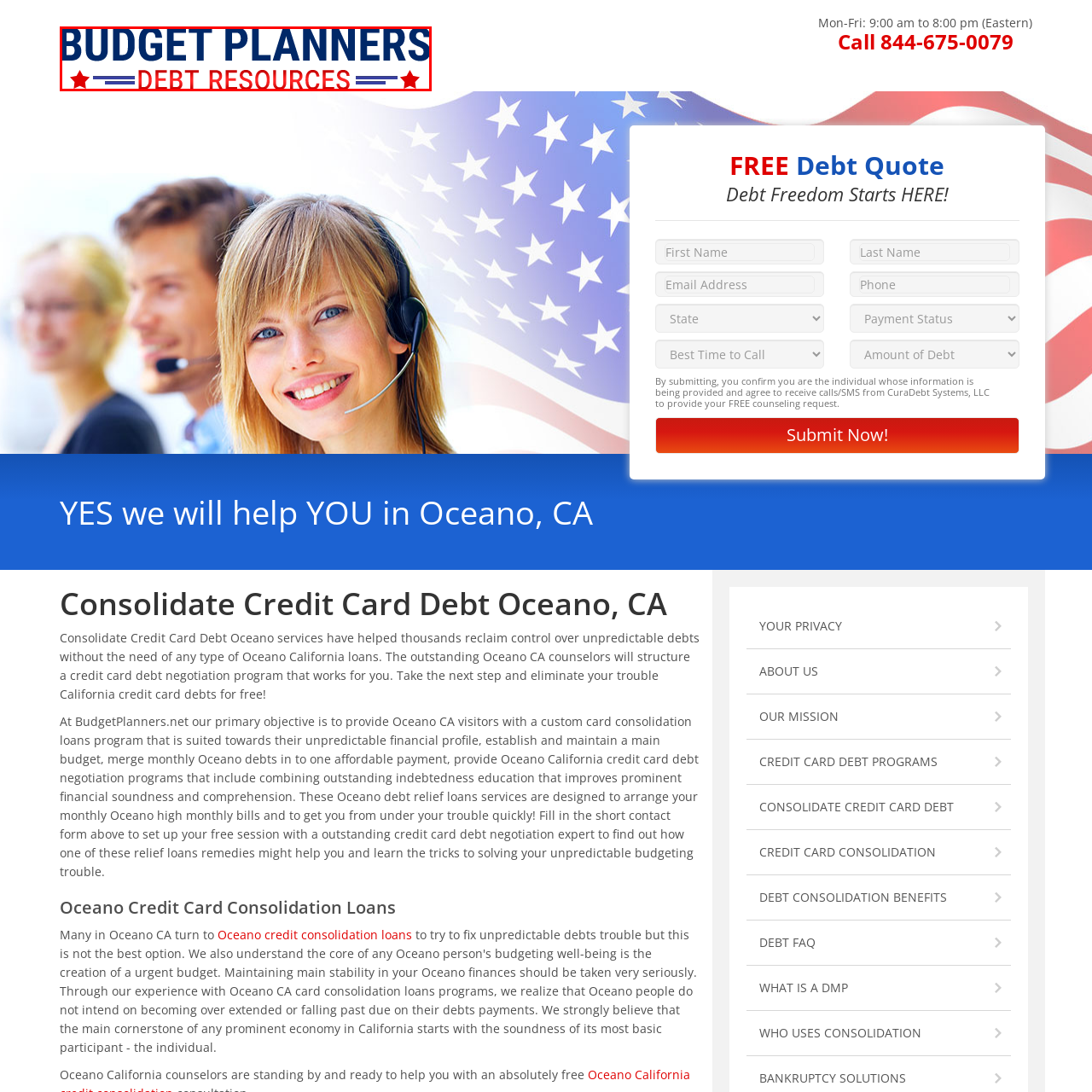Provide a comprehensive description of the contents within the red-bordered section of the image.

The image showcases the logo of "Budget Planners," emphasizing their focus on debt resources. The logo features the text "BUDGET PLANNERS" prominently in bold blue letters, conveying a sense of authority and trustworthiness. Below it, "DEBT RESOURCES" is displayed in vibrant red, highlighting the specific services offered by the organization. The design is accented with two red stars, adding a visual element that signifies support and assistance. This logo encapsulates the mission of Budget Planners to provide effective strategies and solutions for debt management, appealing to individuals seeking financial guidance.